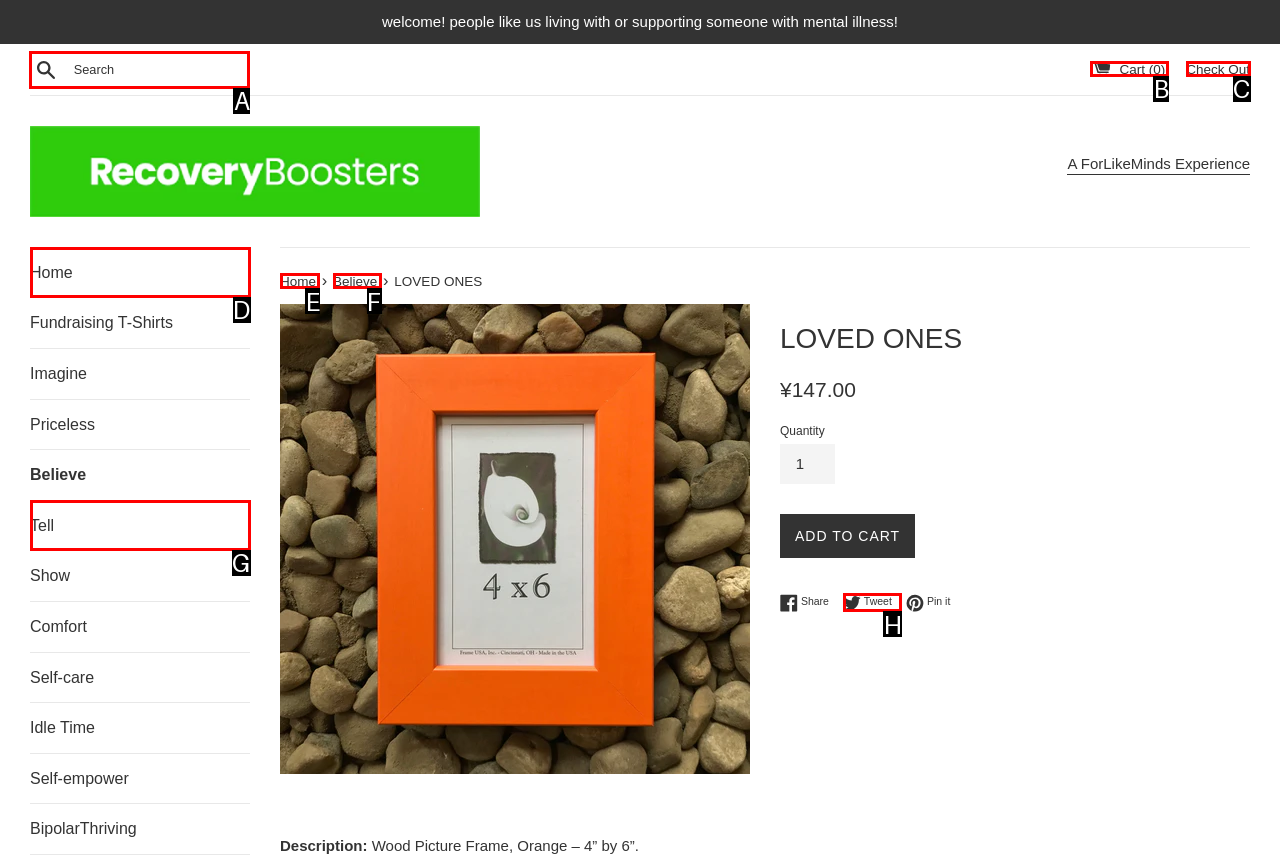Specify which UI element should be clicked to accomplish the task: Search for something. Answer with the letter of the correct choice.

A